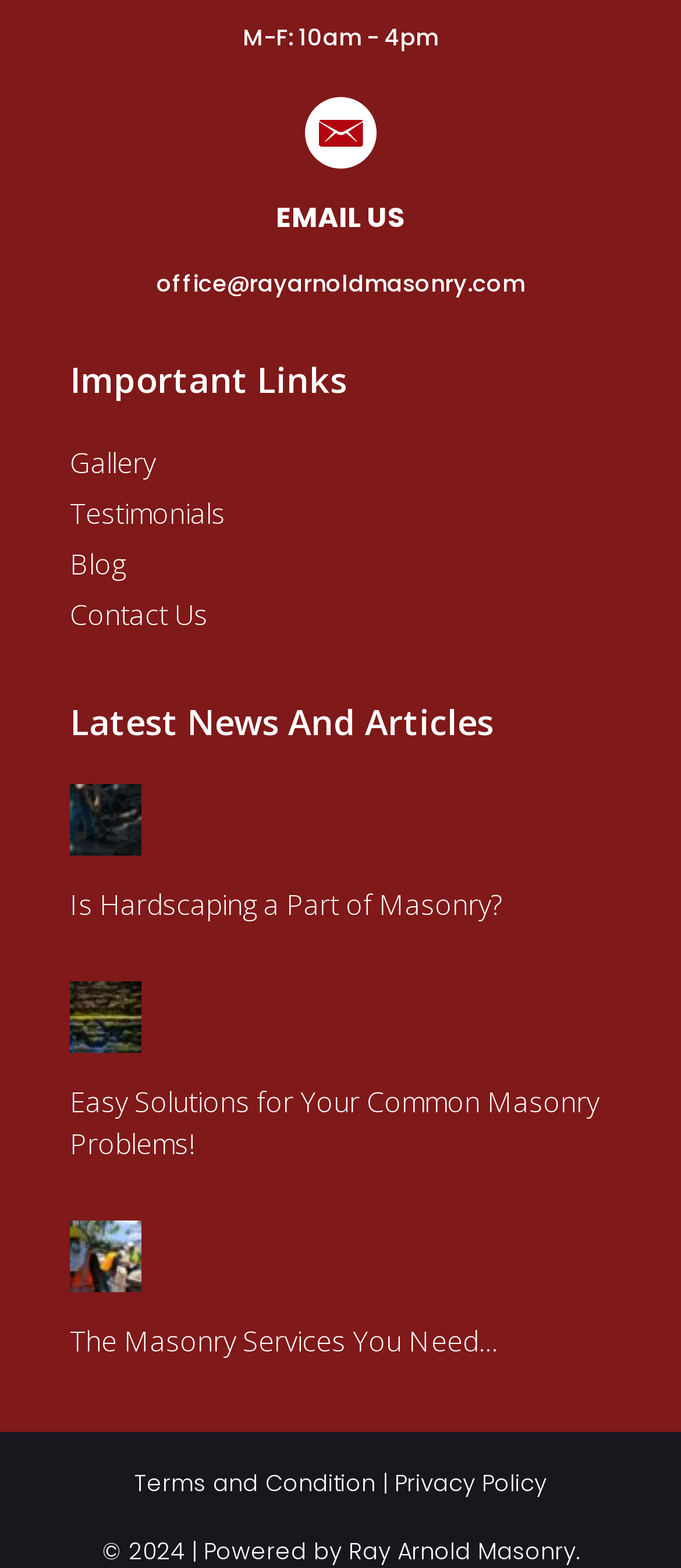Please respond to the question using a single word or phrase:
What are the office hours?

M-F: 10am - 4pm